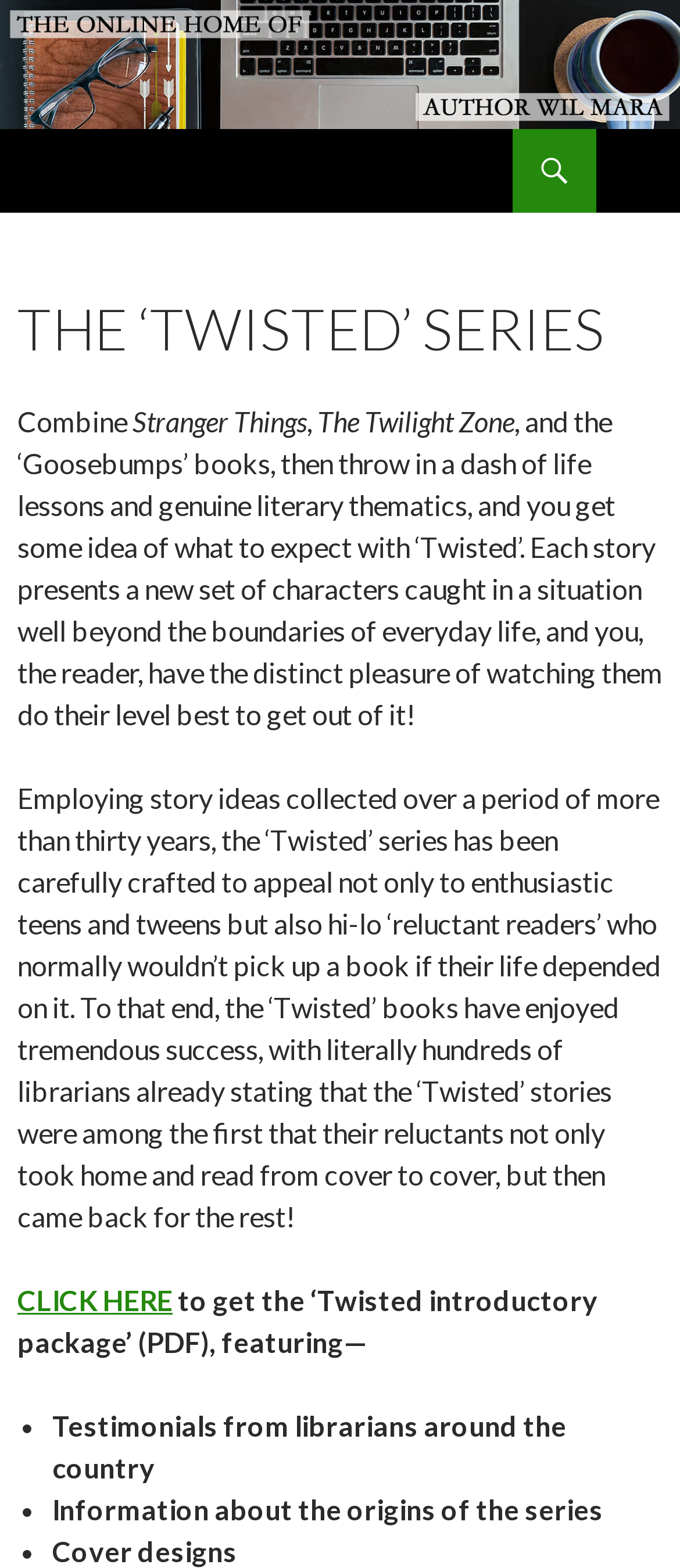Identify and extract the main heading of the webpage.

Web Site of Author Wil Mara